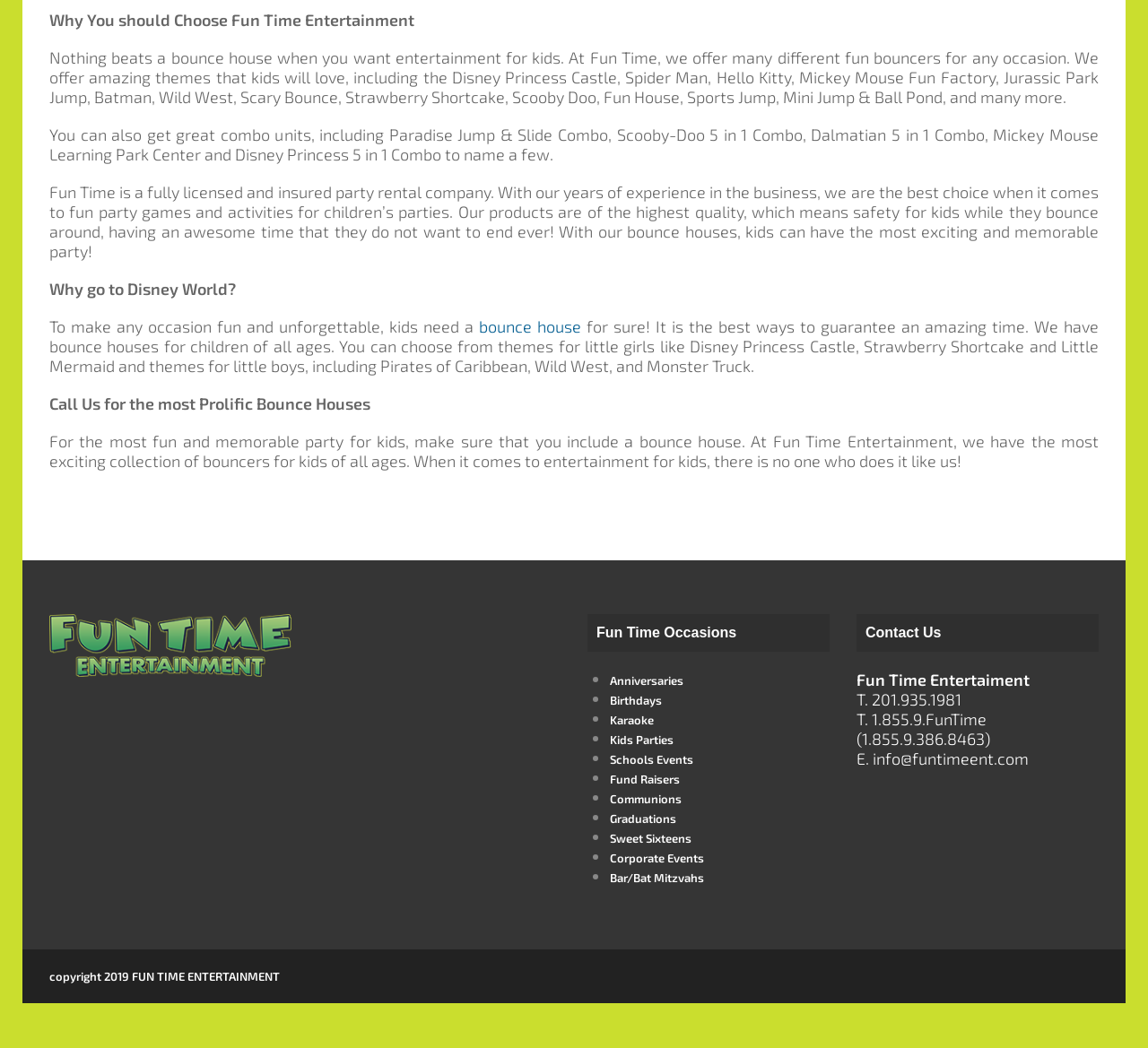Please specify the bounding box coordinates in the format (top-left x, top-left y, bottom-right x, bottom-right y), with all values as floating point numbers between 0 and 1. Identify the bounding box of the UI element described by: Karaoke

[0.531, 0.68, 0.57, 0.694]